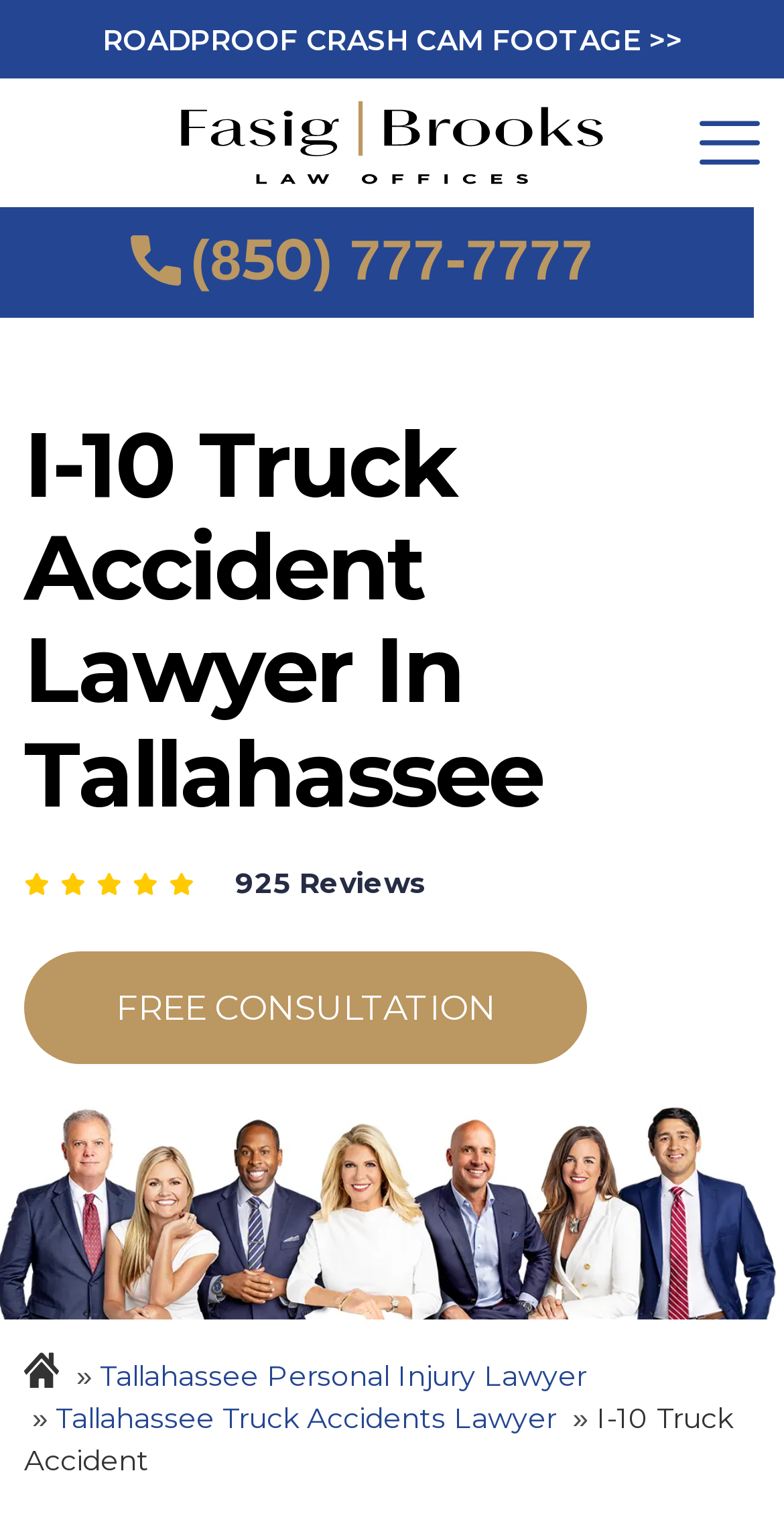Please provide a one-word or phrase answer to the question: 
What is the call-to-action?

FREE CONSULTATION